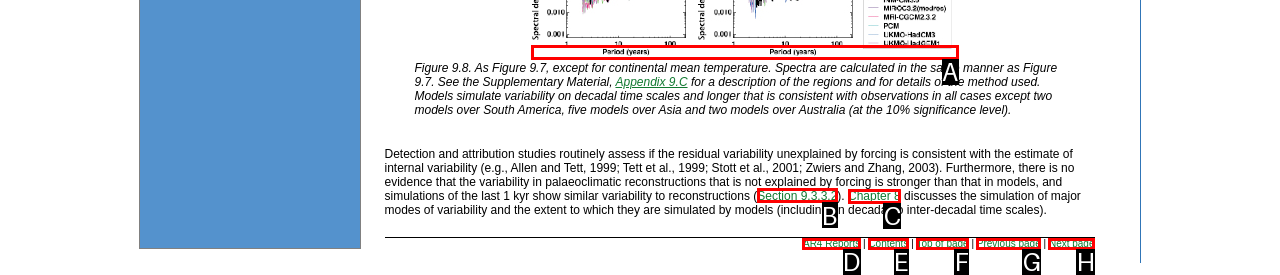Determine the letter of the element I should select to fulfill the following instruction: Read Section 9.3.3.2. Just provide the letter.

B